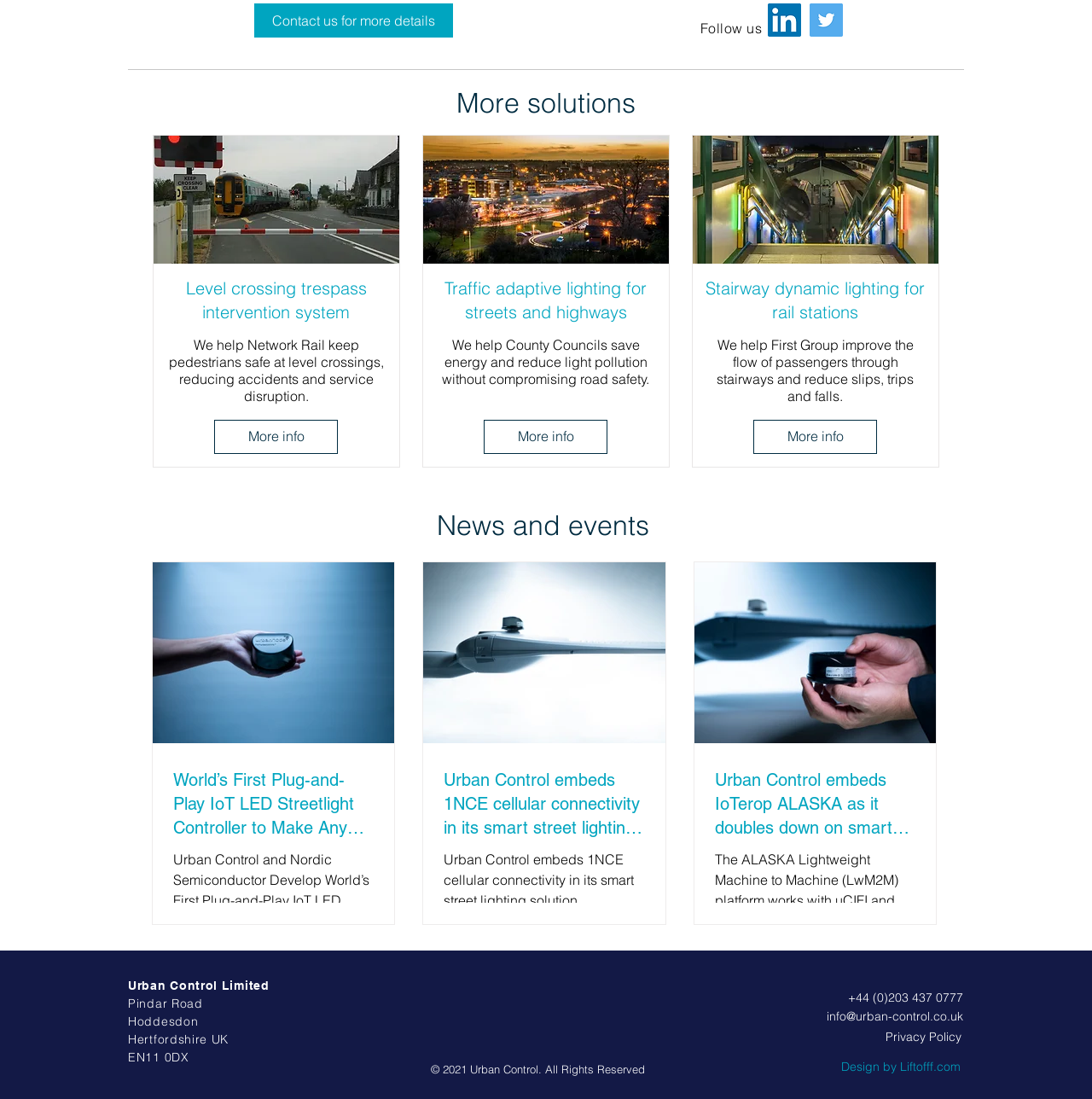Find the bounding box coordinates of the element I should click to carry out the following instruction: "Contact us for more details".

[0.233, 0.003, 0.415, 0.034]